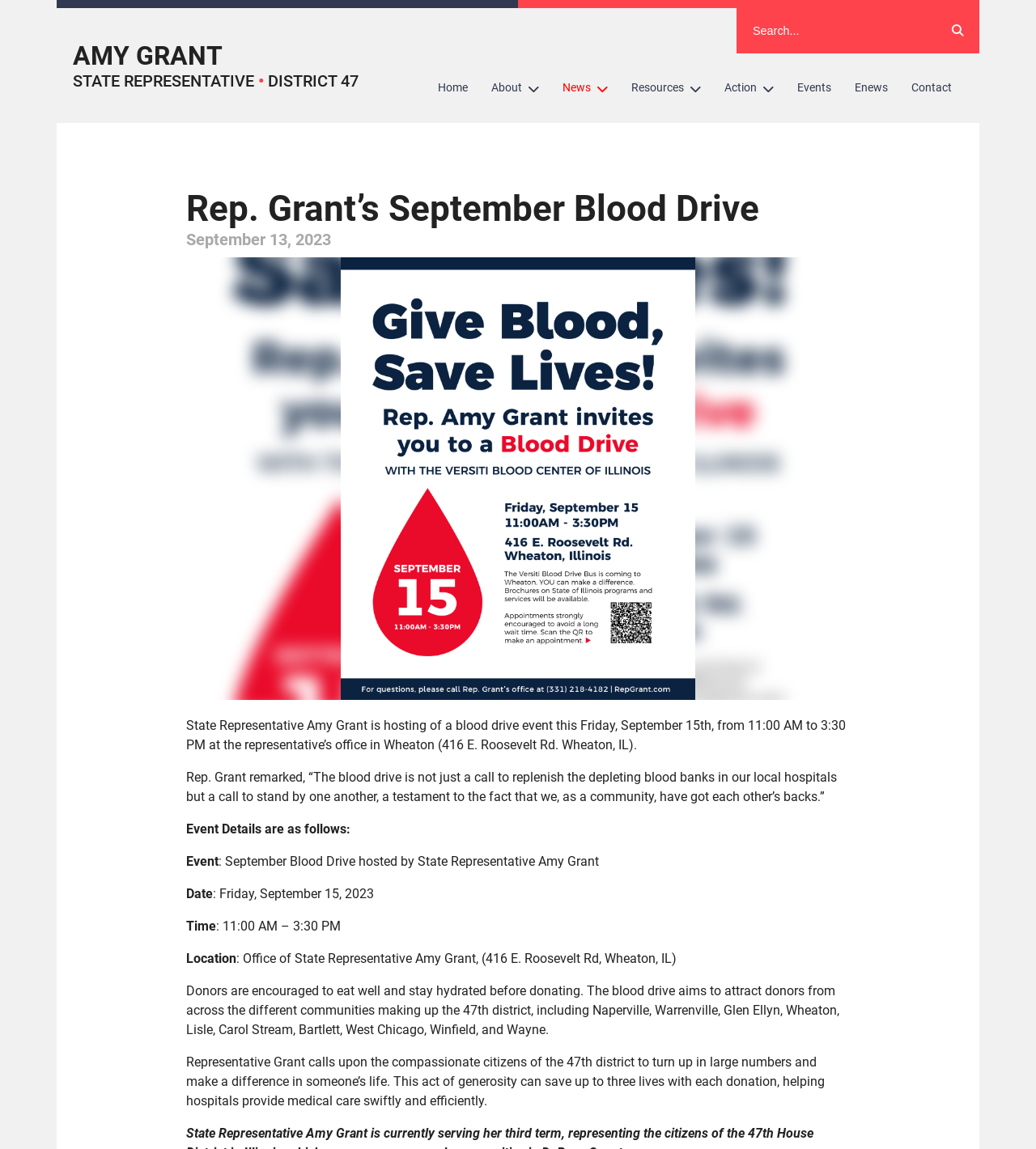Explain in detail what is displayed on the webpage.

The webpage is about State Representative Amy Grant's September Blood Drive event. At the top, there is a header section with a link to "AMY GRANT STATE REPRESENTATIVE • DISTRICT 47" and a search bar with a magnifying glass icon. Below the header, there is a navigation menu with links to "Home", "About", "News", "Resources", "Action", "Events", "Enews", and "Contact".

The main content of the page is divided into two sections. On the left, there is a large image related to the blood drive event. On the right, there are several paragraphs of text describing the event. The title "Rep. Grant’s September Blood Drive" is prominently displayed, followed by the date "September 13, 2023". 

The text describes the event, including the date, time, and location, which is the representative's office in Wheaton. It also quotes Representative Grant, who emphasizes the importance of the blood drive and encourages citizens to participate. The text also provides details about the event, such as the need for donors to eat well and stay hydrated before donating, and the potential impact of each donation, which can save up to three lives.